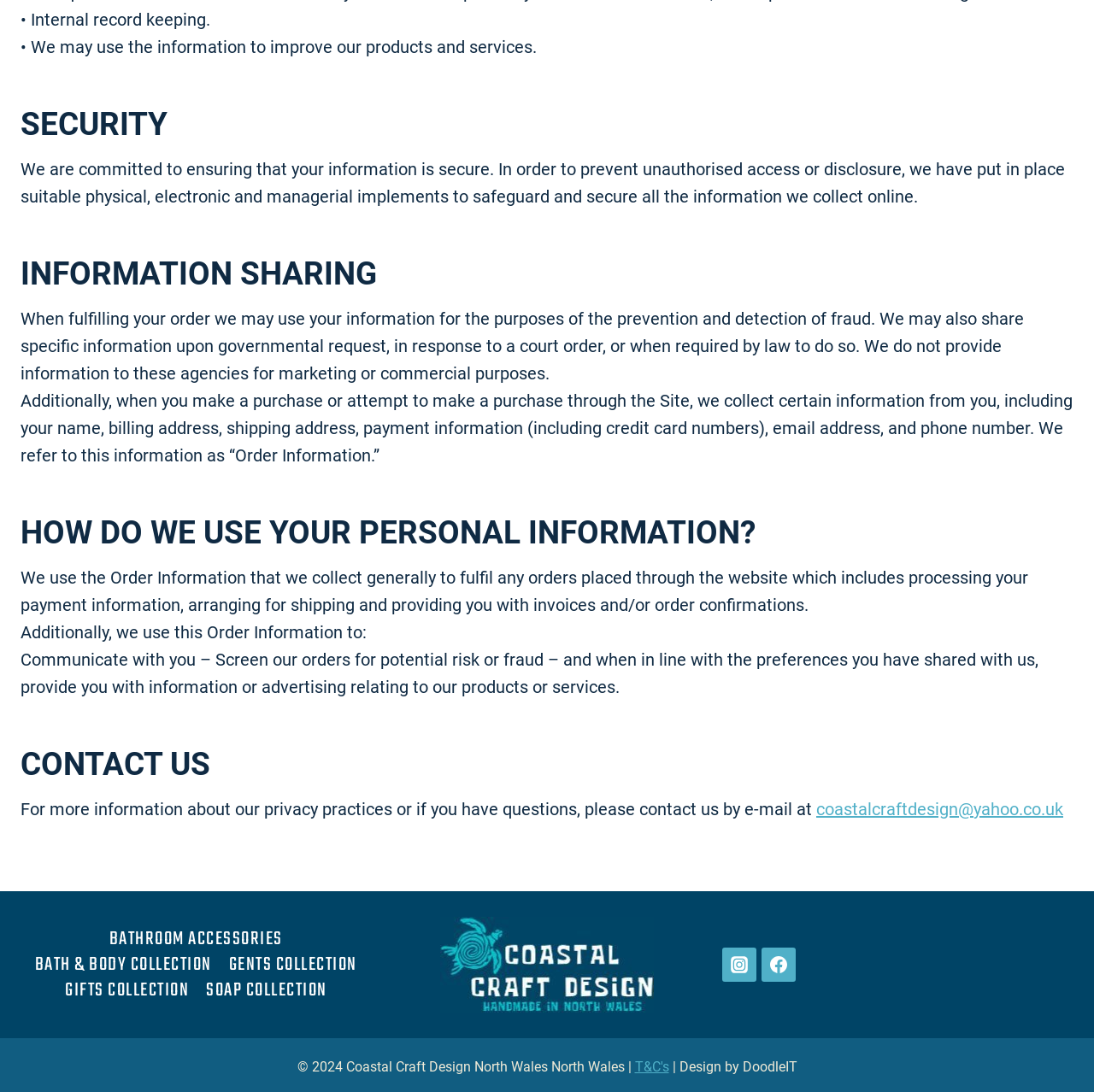Find the bounding box coordinates of the clickable element required to execute the following instruction: "View Instagram page". Provide the coordinates as four float numbers between 0 and 1, i.e., [left, top, right, bottom].

[0.66, 0.868, 0.692, 0.899]